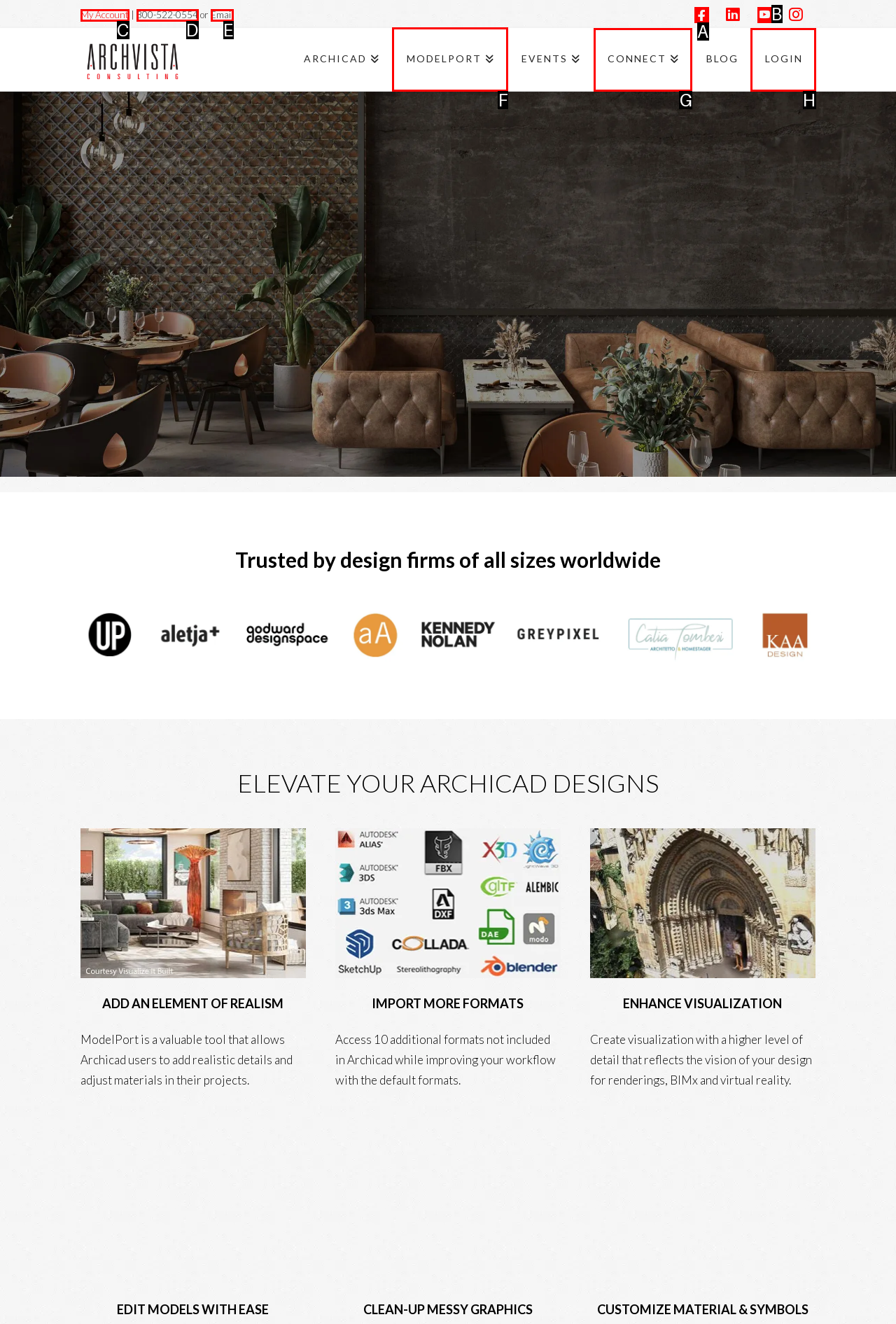To achieve the task: Learn more about MODELPORT, which HTML element do you need to click?
Respond with the letter of the correct option from the given choices.

F